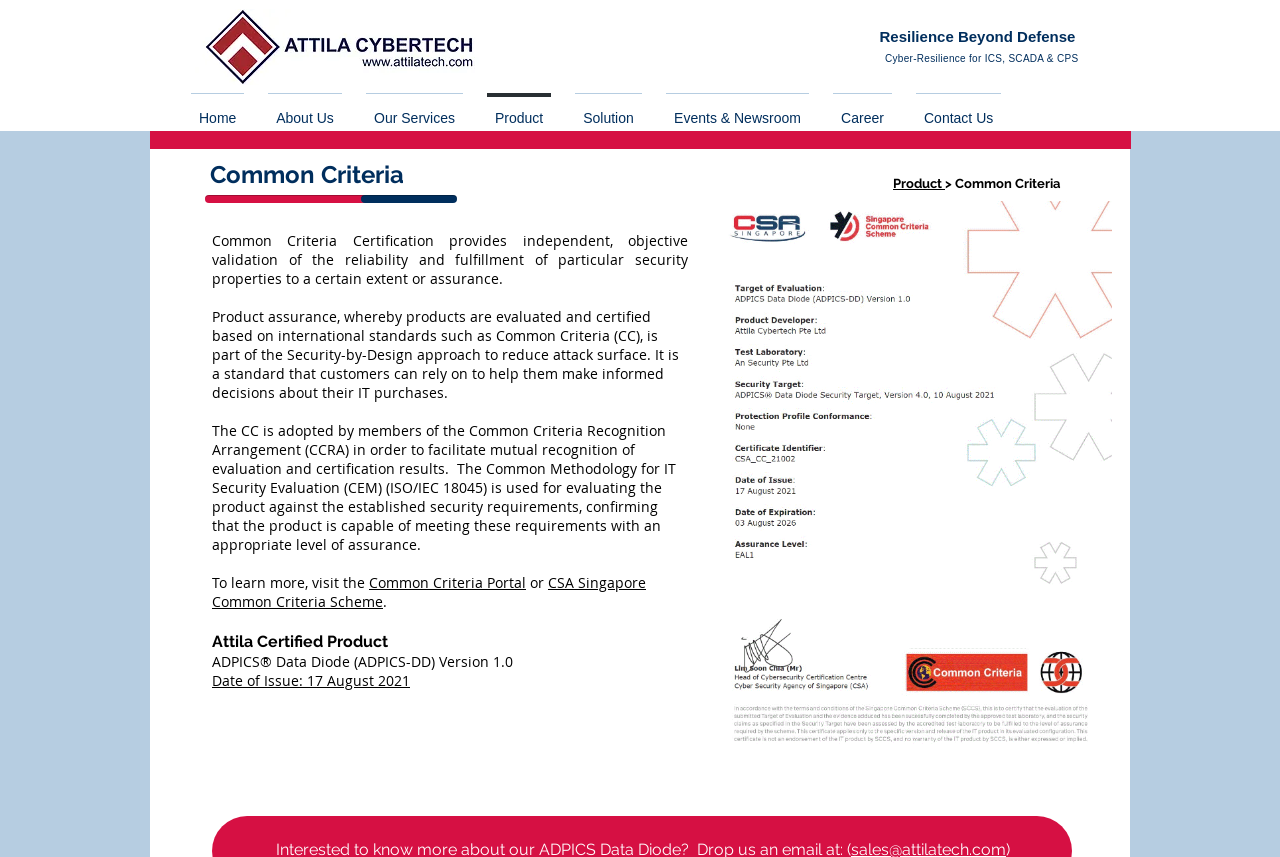Locate the coordinates of the bounding box for the clickable region that fulfills this instruction: "View the ADPICS-DD certification details".

[0.166, 0.761, 0.401, 0.783]